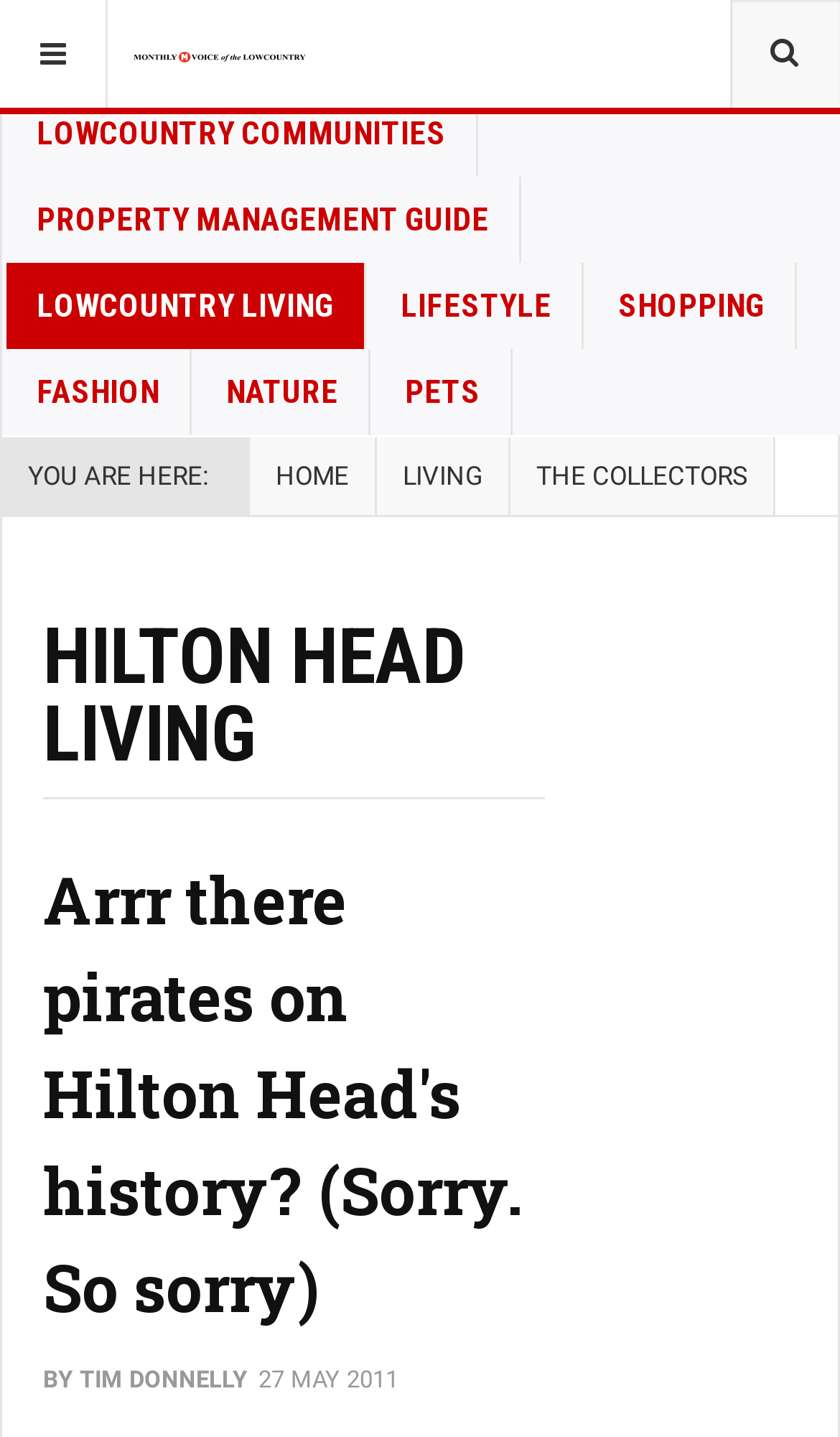What is the name of the magazine?
Using the details from the image, give an elaborate explanation to answer the question.

I found the answer by looking at the link element with the text 'Hilton Head Monthly Magazine' and an associated image with the same name.